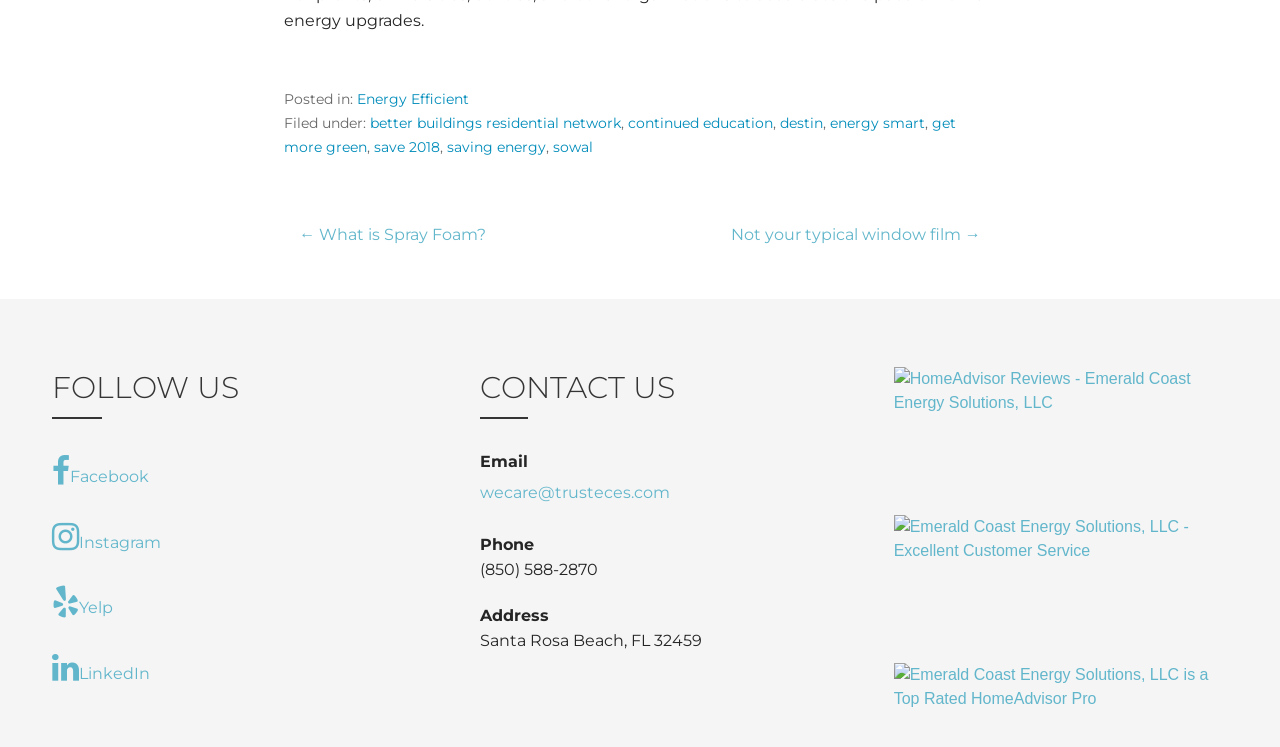Look at the image and give a detailed response to the following question: What is the address of the company?

In the CONTACT US section, I found a static text 'Santa Rosa Beach, FL 32459' which is the address of the company.